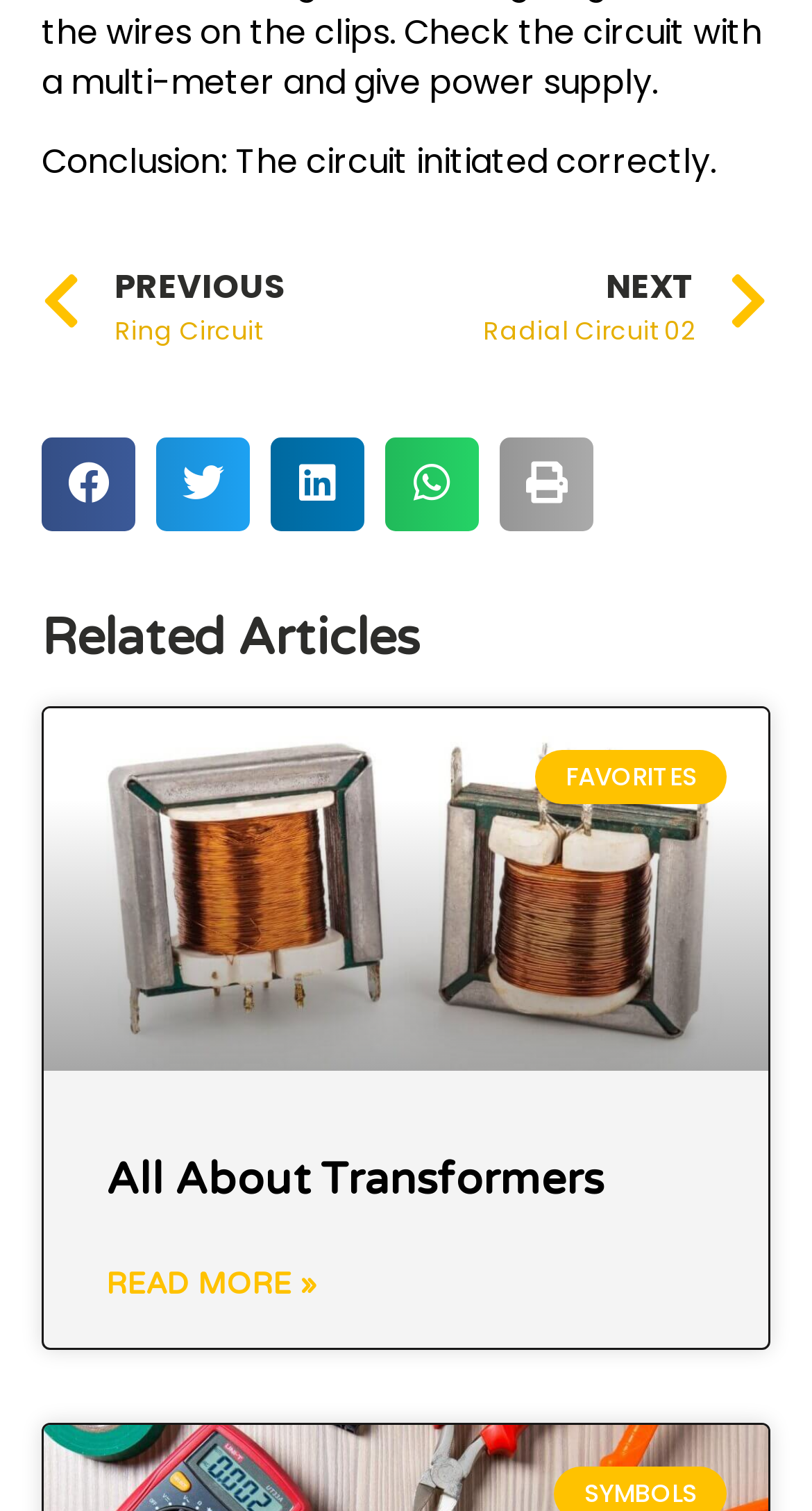Refer to the screenshot and answer the following question in detail:
What is the title of the related article section?

The title of the related article section can be found in the heading element below the share options, which states 'Related Articles'.